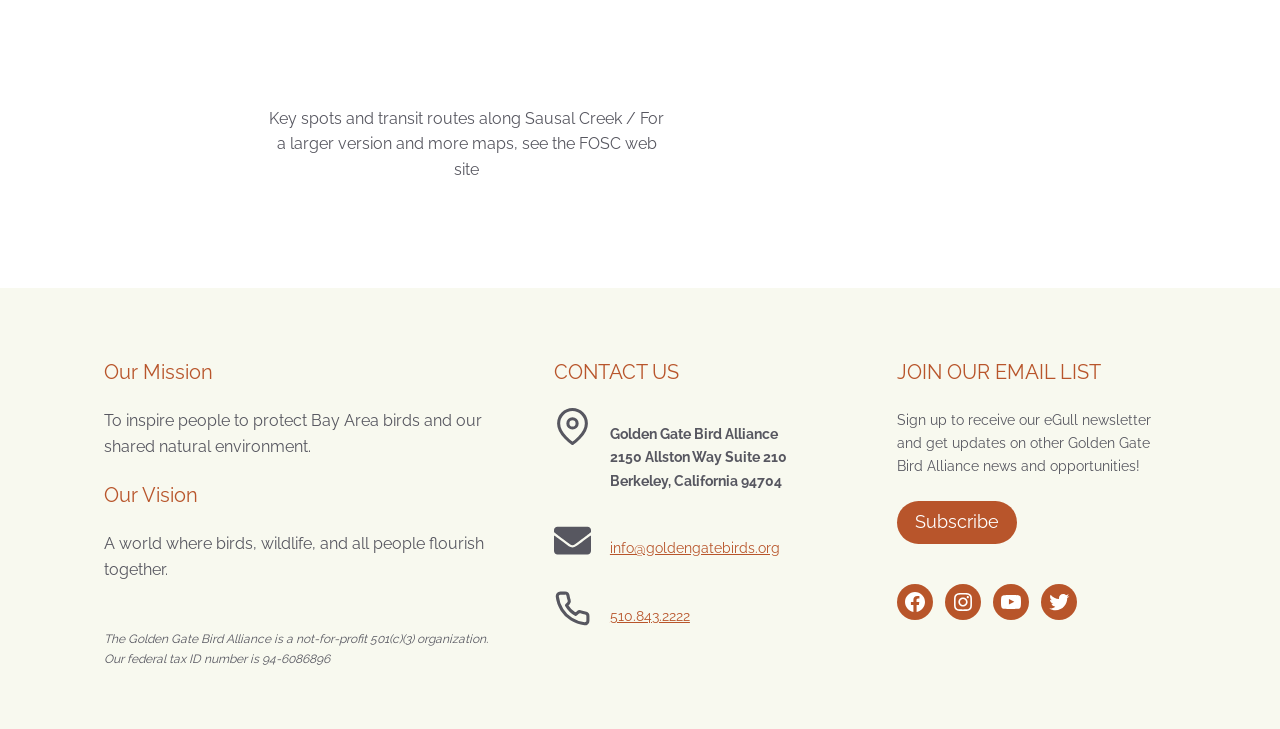Please specify the bounding box coordinates in the format (top-left x, top-left y, bottom-right x, bottom-right y), with values ranging from 0 to 1. Identify the bounding box for the UI component described as follows: YouTube

[0.776, 0.802, 0.804, 0.851]